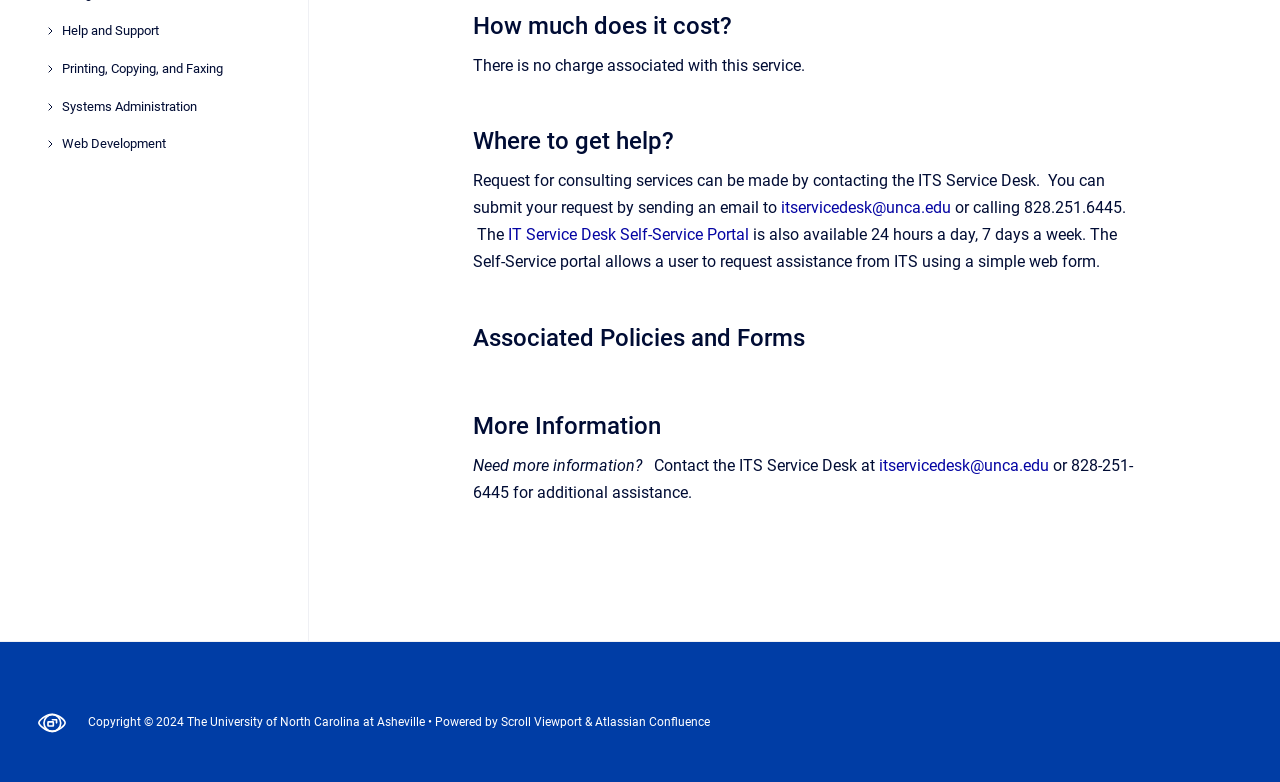Provide the bounding box coordinates of the HTML element described by the text: "Web Development".

[0.048, 0.162, 0.216, 0.208]